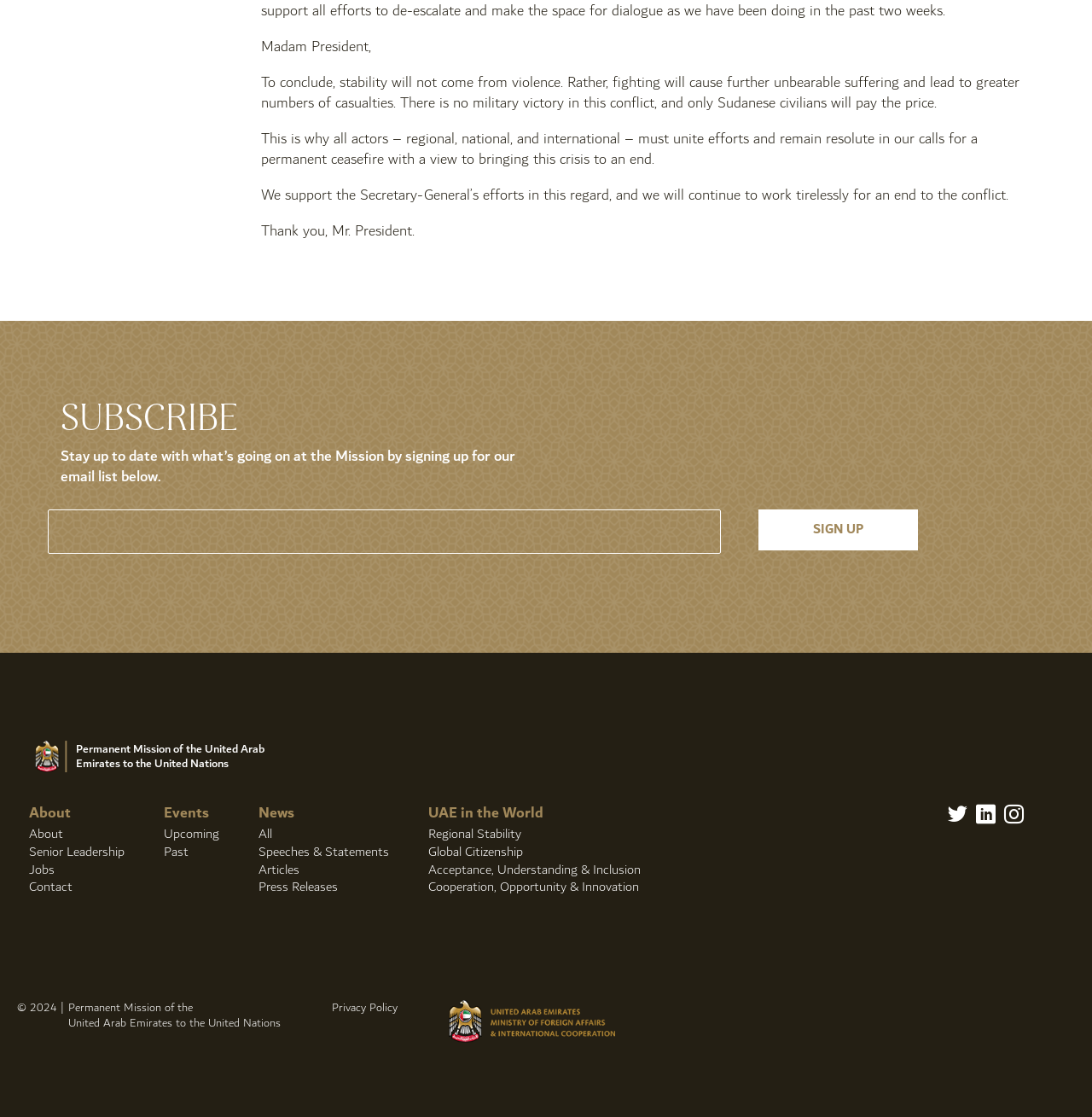Respond to the question below with a concise word or phrase:
What is the topic of the speech quoted on the webpage?

Conflict in Sudan